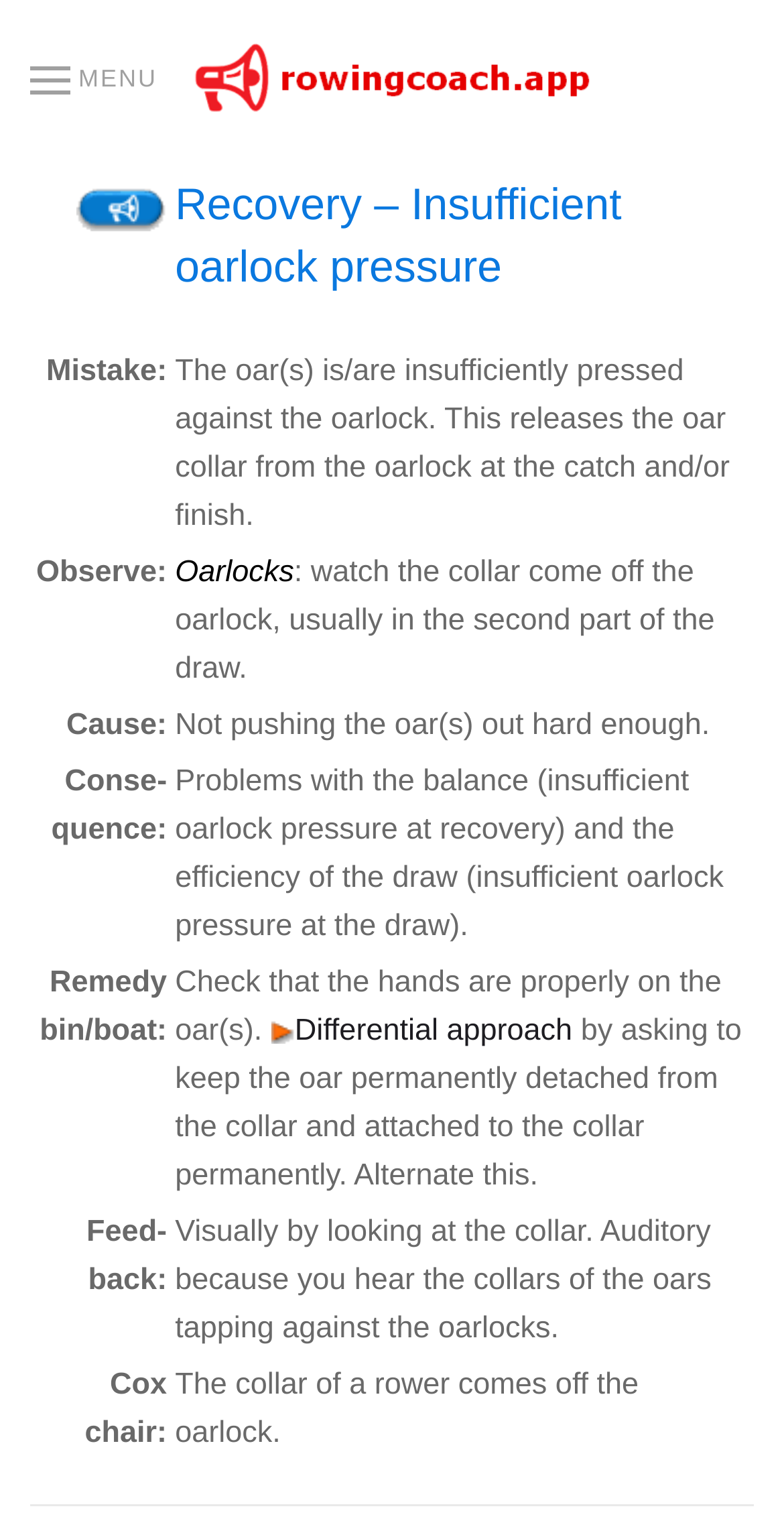How many sections are there in the remedy bin/boat?
Answer the question with a detailed explanation, including all necessary information.

In the 'Remedy bin/boat' section, I can see two approaches mentioned: 'Check that the hands are properly on the oar(s)' and 'Differential approach by asking to keep the oar permanently detached from the collar and attached to the collar permanently. Alternate this'.